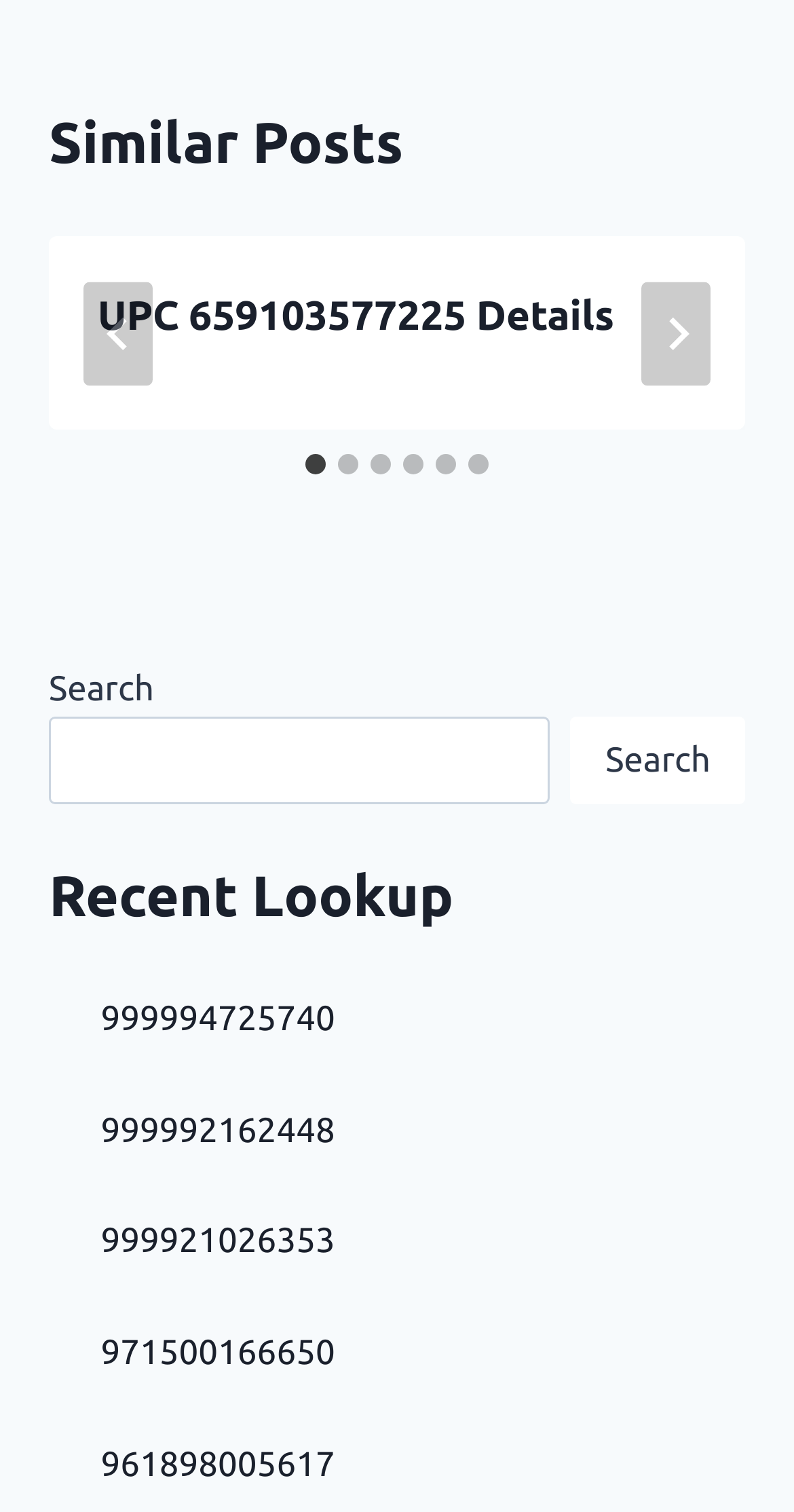Look at the image and give a detailed response to the following question: What is the function of the 'Go to last slide' button?

The 'Go to last slide' button is located in the region with the role description 'Posts'. It is a child element of the button with the image, indicating that it is a navigation button. The button's function is to navigate to the last slide, likely in a slideshow or carousel.